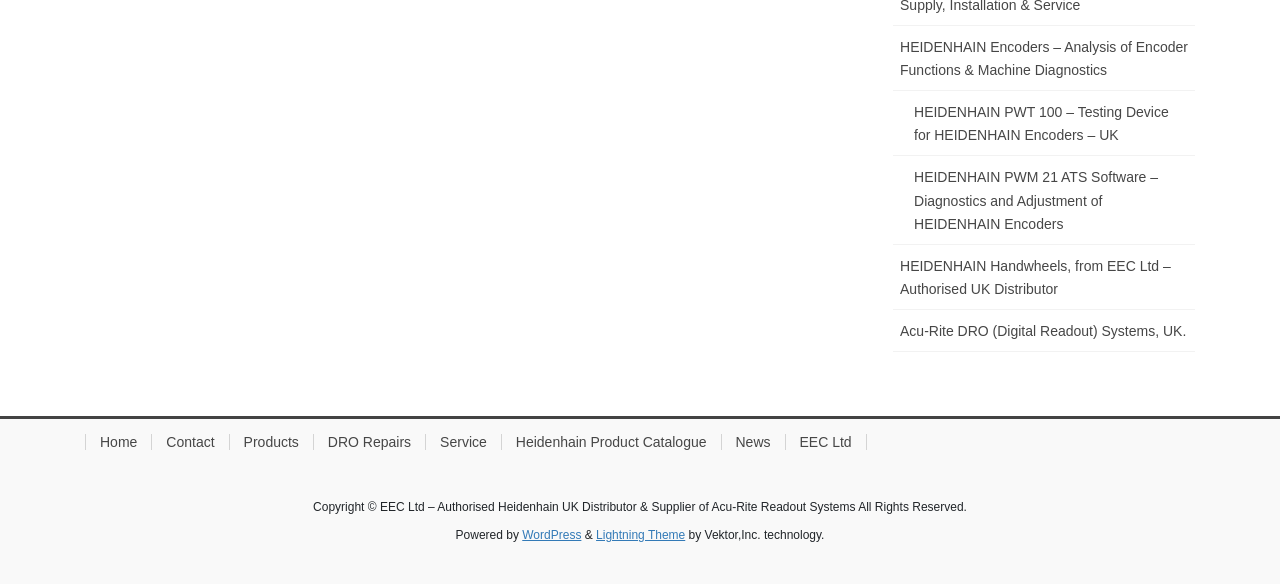Please identify the bounding box coordinates of the region to click in order to complete the task: "View Heidenhain Product Catalogue". The coordinates must be four float numbers between 0 and 1, specified as [left, top, right, bottom].

[0.391, 0.743, 0.563, 0.771]